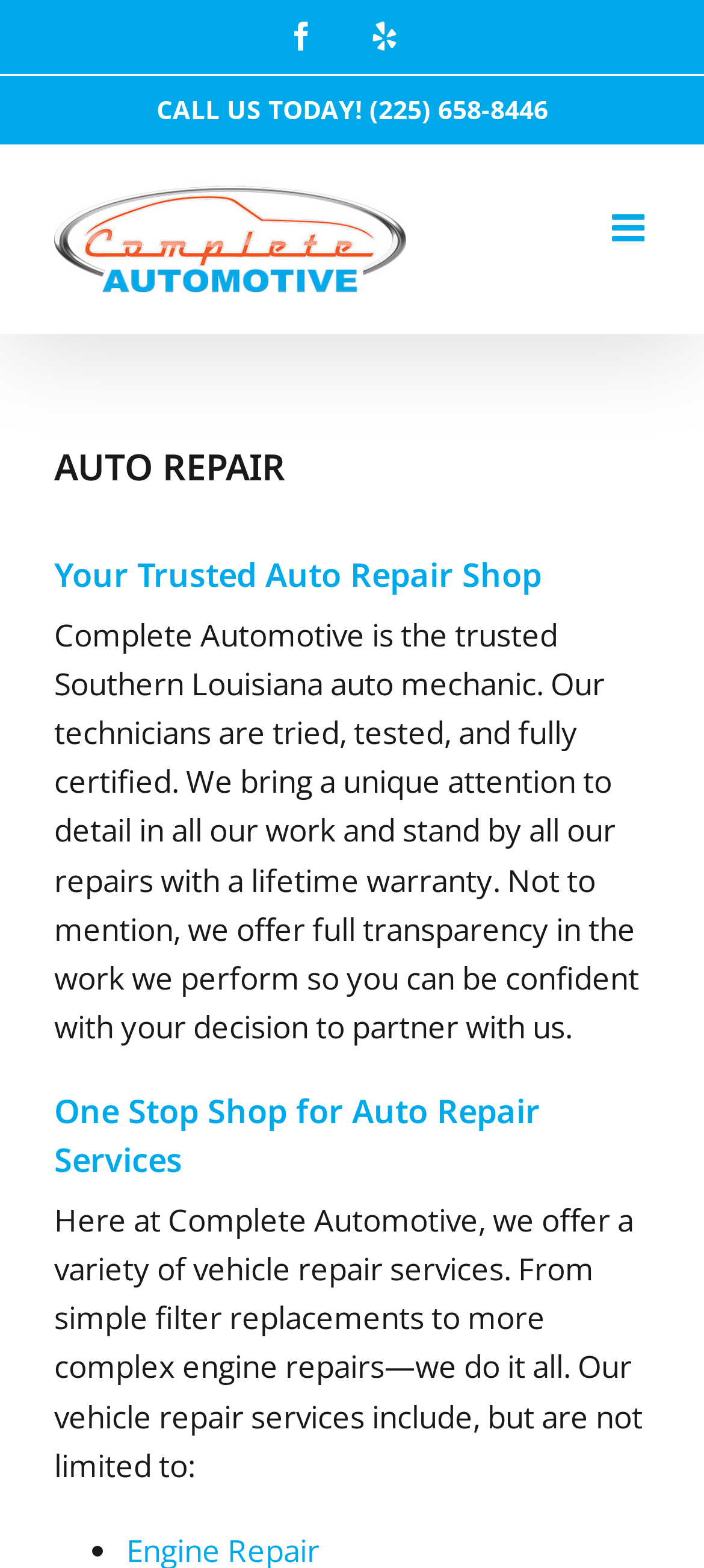Explain the webpage's design and content in an elaborate manner.

The webpage is about Complete Collision, a top-rated auto body shop providing various auto repair services in Baton Rouge, Zachary, and surrounding areas. 

At the top right corner, there are three social media links: Facebook and Yelp, alongside a "CALL US TODAY!" link with a phone number. On the top left, there is a logo of Complete Automotive Zachary. 

Below the logo, there is a main menu toggle button. Underneath, there are three headings: "AUTO REPAIR", "Your Trusted Auto Repair Shop", and "One Stop Shop for Auto Repair Services". 

Following the headings, there is a paragraph describing Complete Automotive as a trusted Southern Louisiana auto mechanic with certified technicians, attention to detail, and a lifetime warranty. 

Another paragraph below explains that the shop offers a variety of vehicle repair services, including simple filter replacements and complex engine repairs.